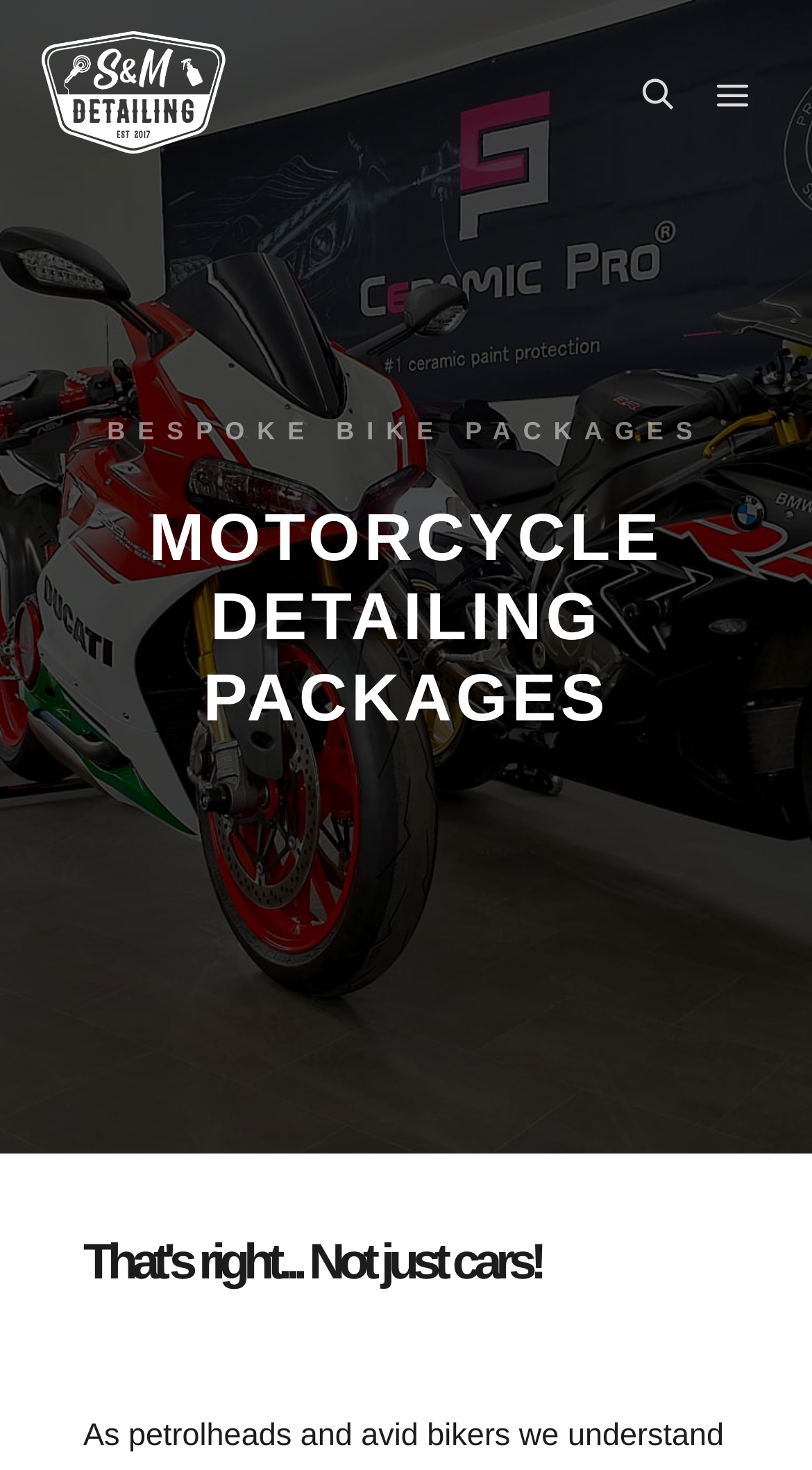What is the theme of the webpage?
Refer to the screenshot and answer in one word or phrase.

Motorcycle detailing